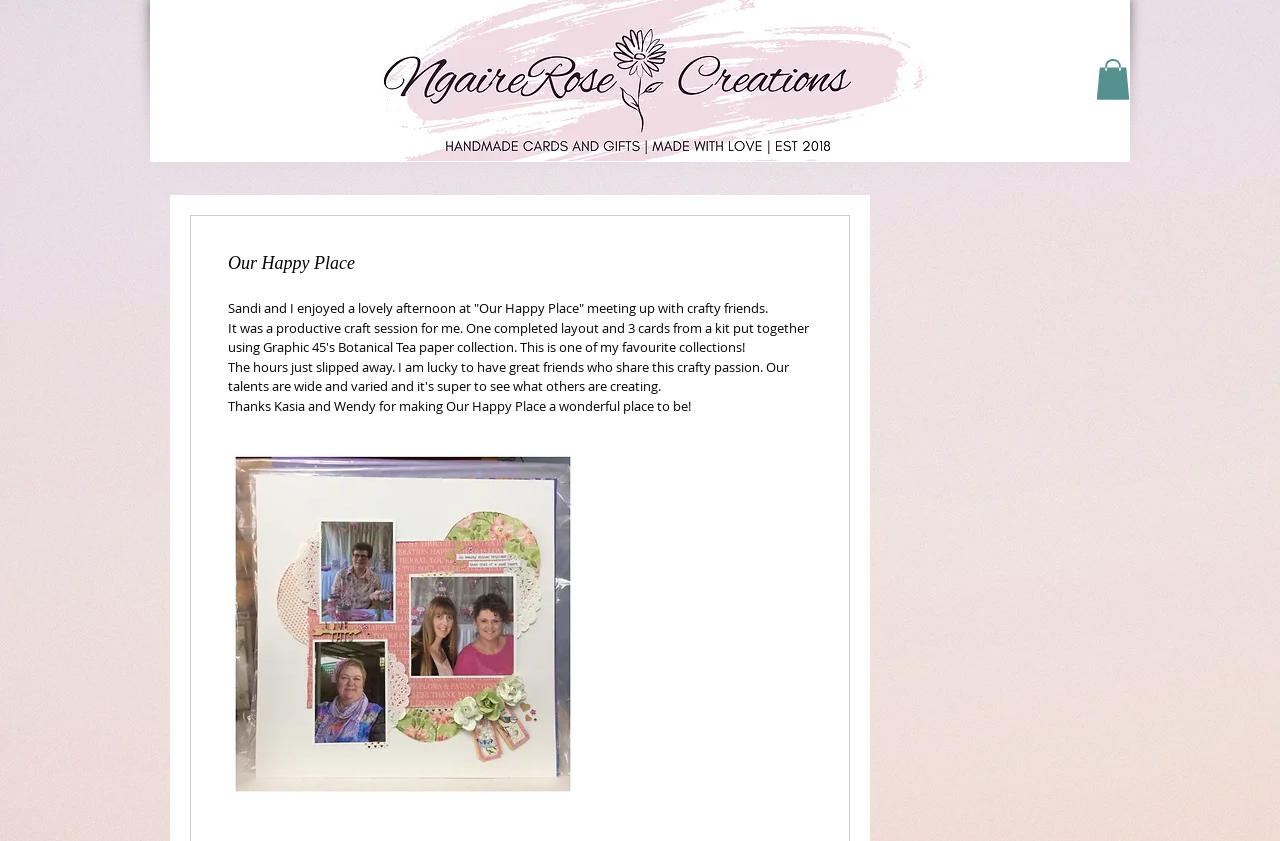Extract the bounding box of the UI element described as: "Log In".

[0.813, 0.078, 0.864, 0.114]